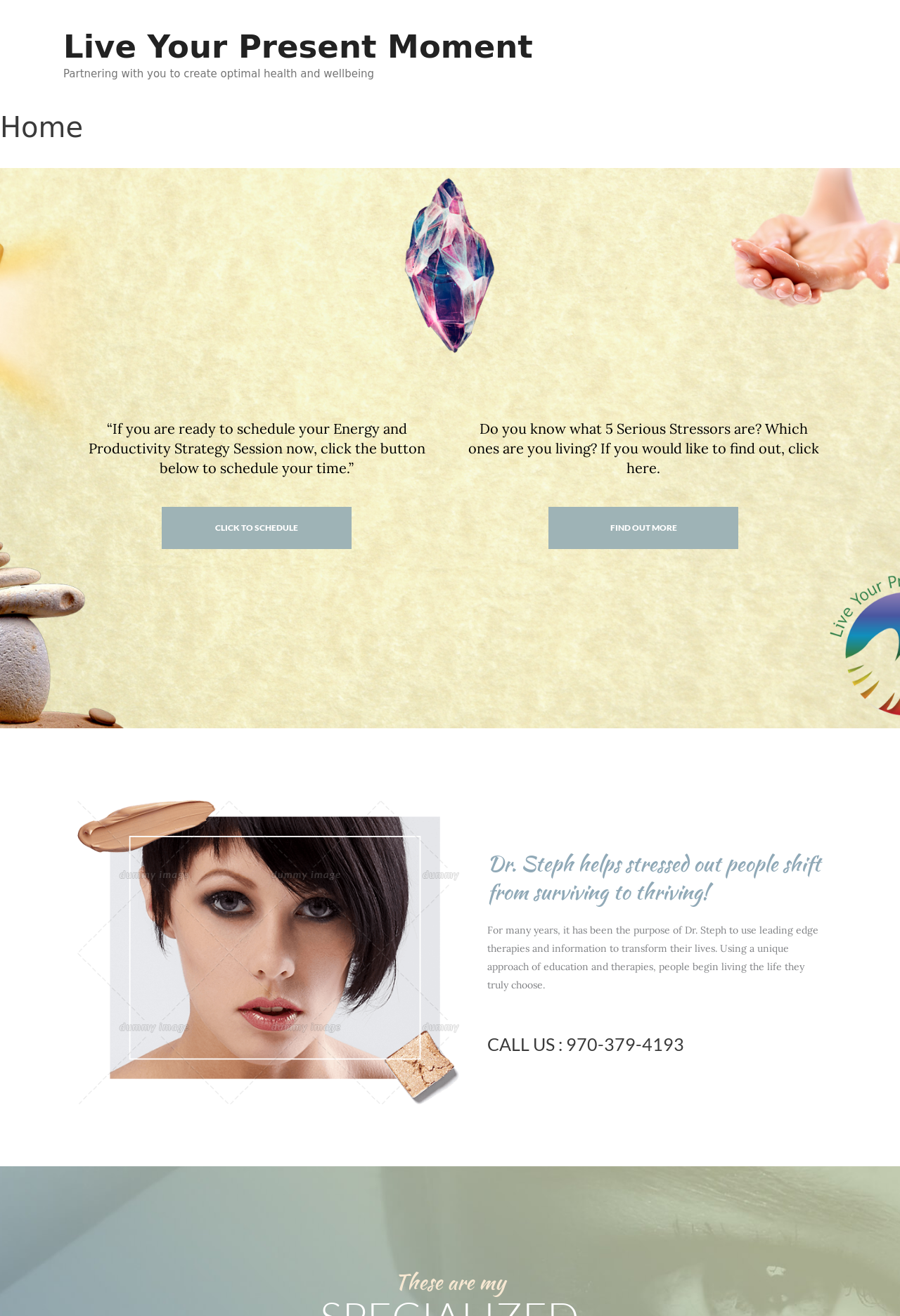From the image, can you give a detailed response to the question below:
What is the purpose of Dr. Steph?

According to the webpage, Dr. Steph's purpose is to transform people's lives using leading edge therapies and information, as stated in the paragraph 'For many years, it has been the purpose of Dr. Steph to use leading edge therapies and information to transform their lives.'